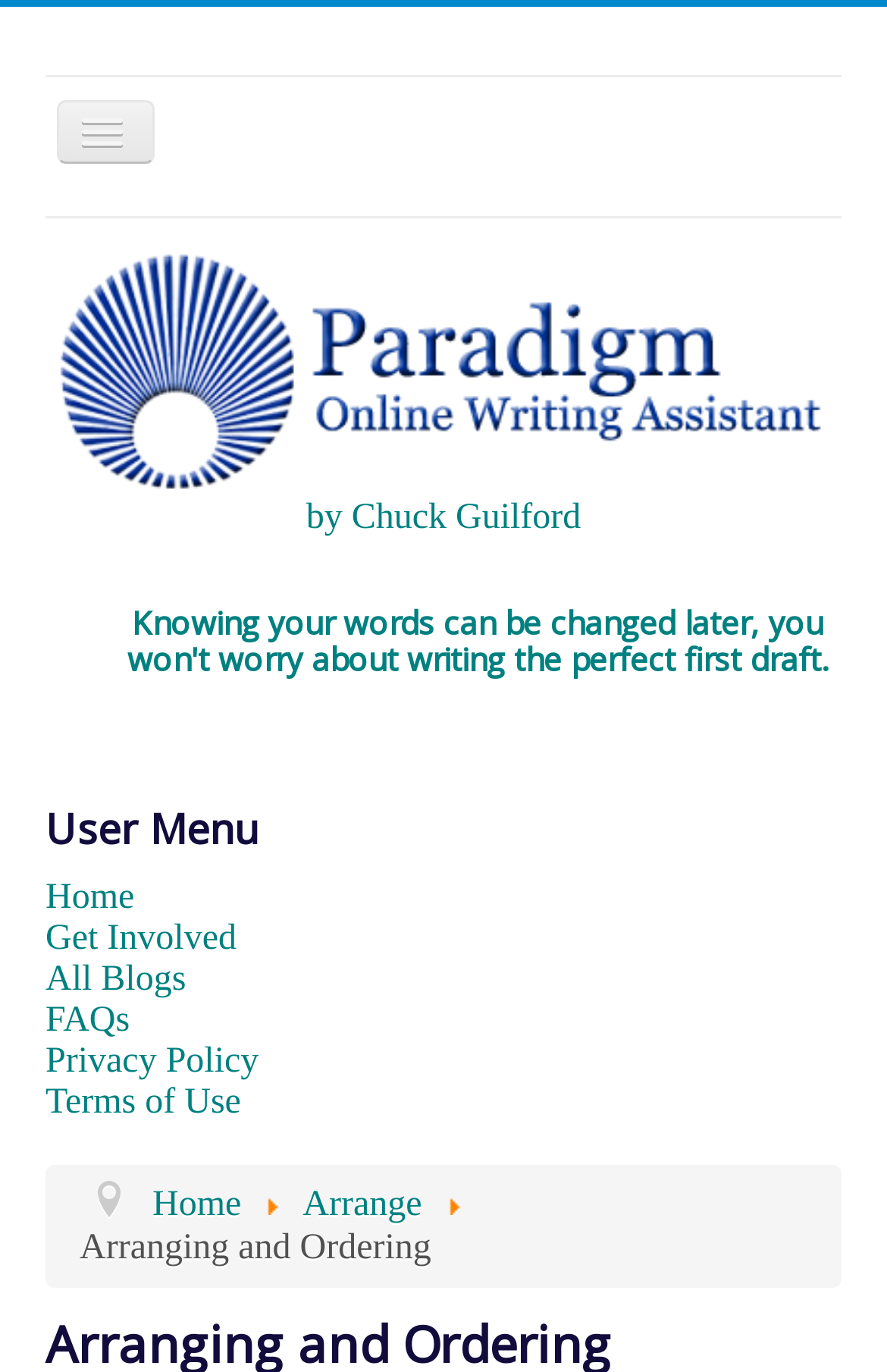Please determine the bounding box coordinates for the element with the description: "Chuck Guilford".

[0.396, 0.364, 0.655, 0.392]